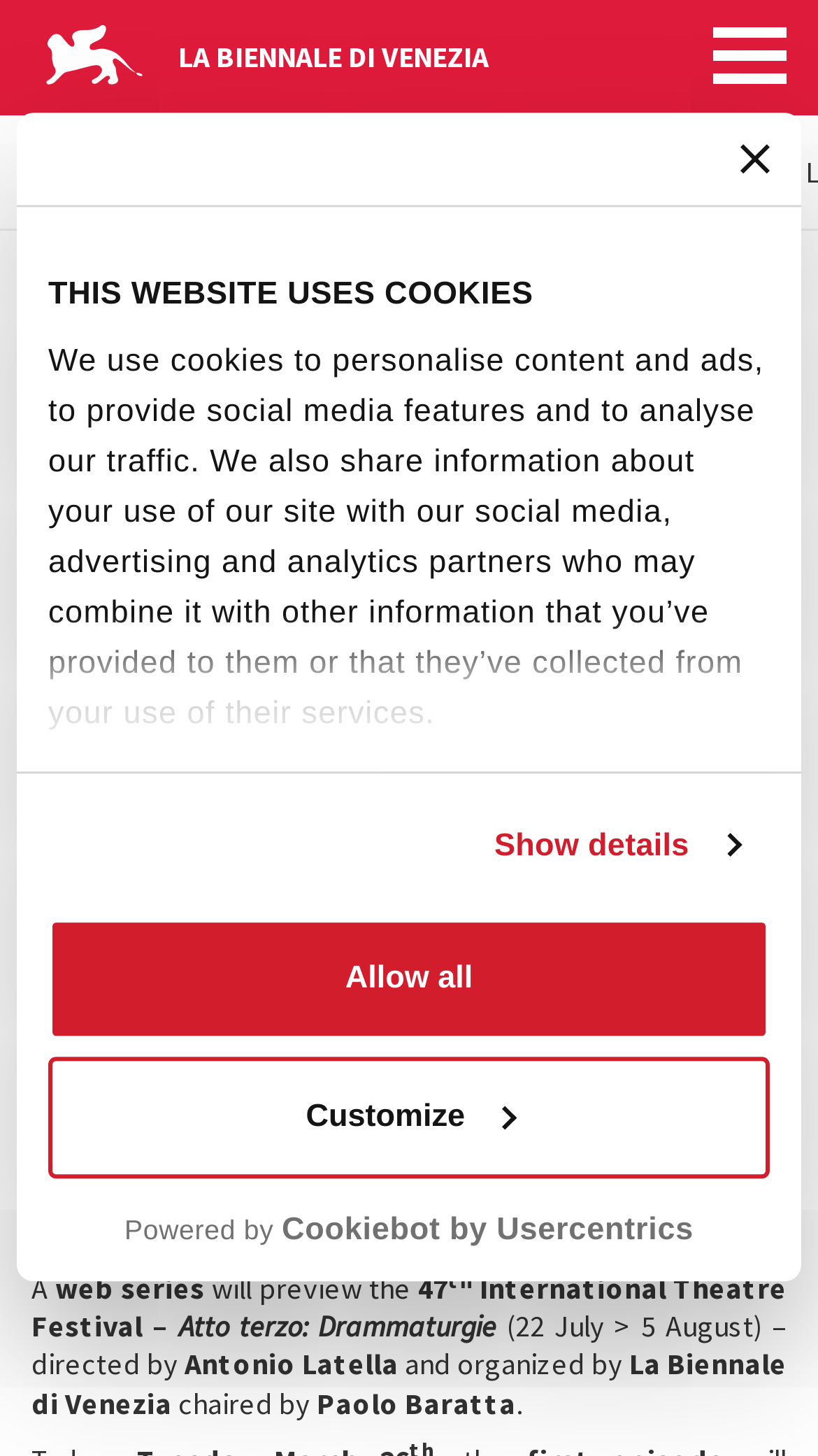Provide a brief response to the question using a single word or phrase: 
What is the theme of the web series?

Theatre